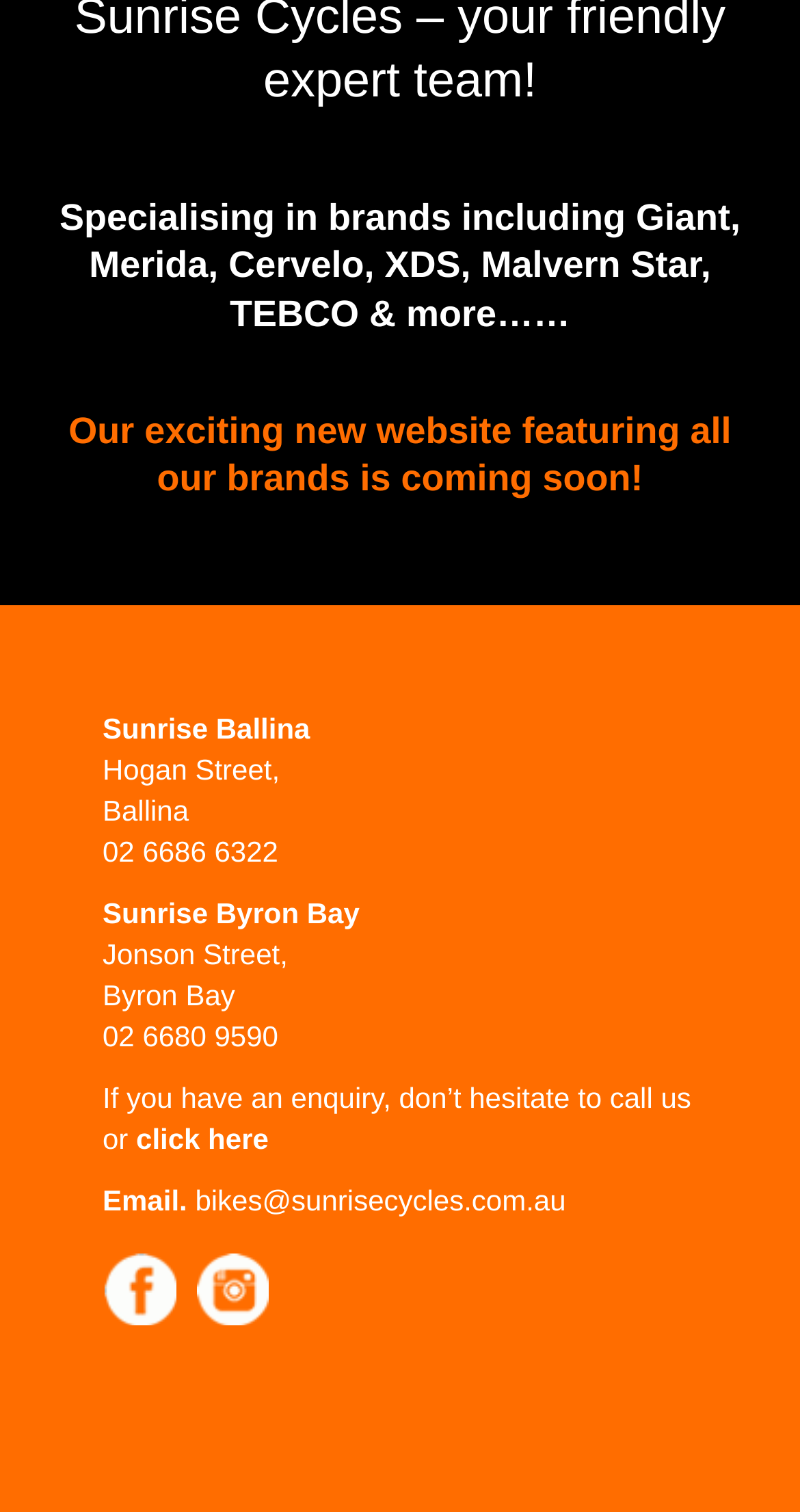Analyze the image and answer the question with as much detail as possible: 
What brands does the website specialize in?

The website specializes in various brands, which are mentioned in the first heading element, including Giant, Merida, Cervelo, XDS, Malvern Star, and TEBCO.